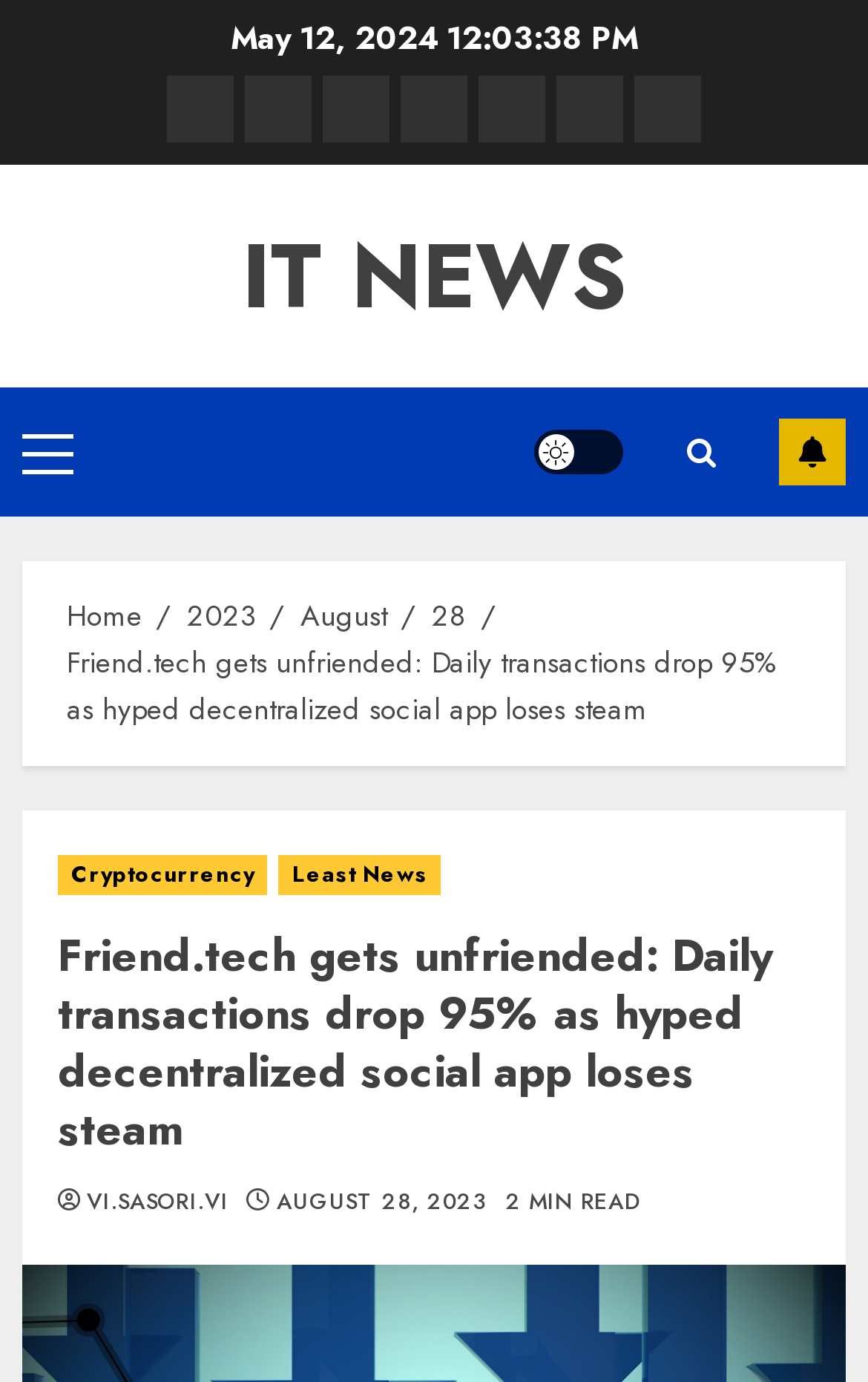Please specify the bounding box coordinates of the clickable region necessary for completing the following instruction: "Enter your name". The coordinates must consist of four float numbers between 0 and 1, i.e., [left, top, right, bottom].

None